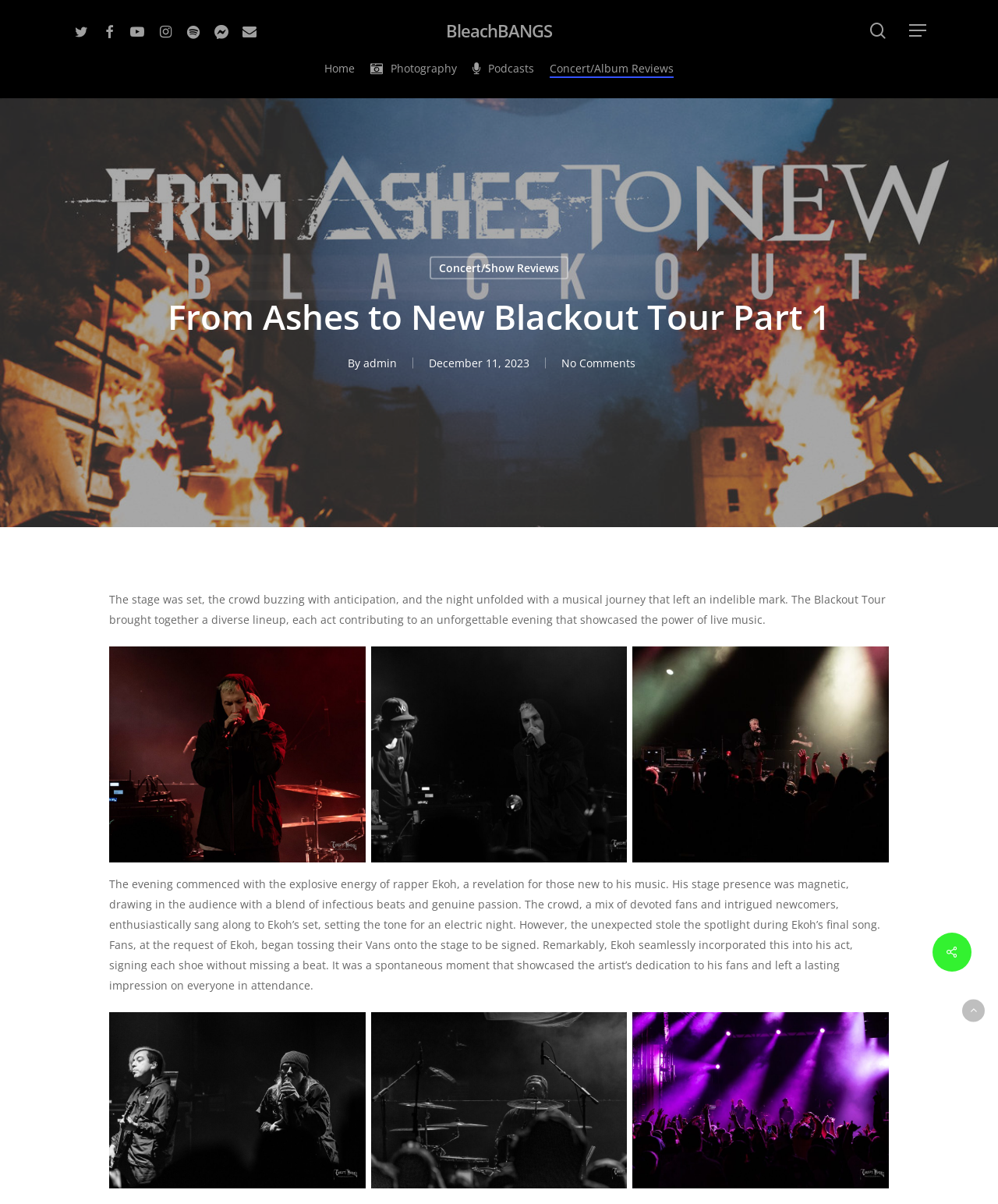Please reply to the following question using a single word or phrase: 
How many social media links are there?

6